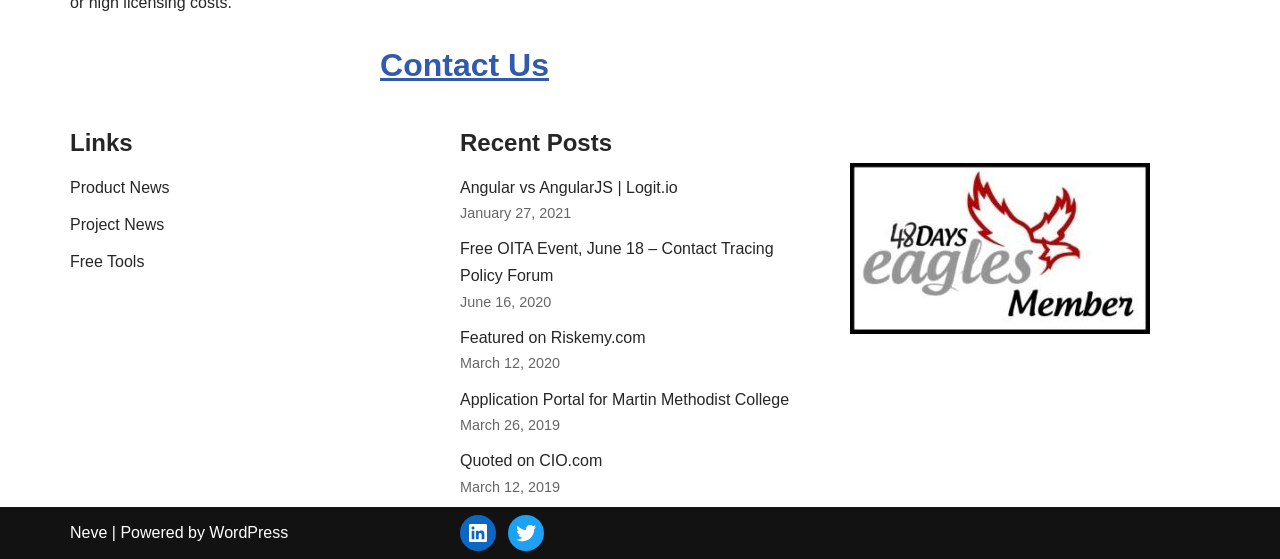How many links are under 'Recent Posts'?
Based on the visual content, answer with a single word or a brief phrase.

5